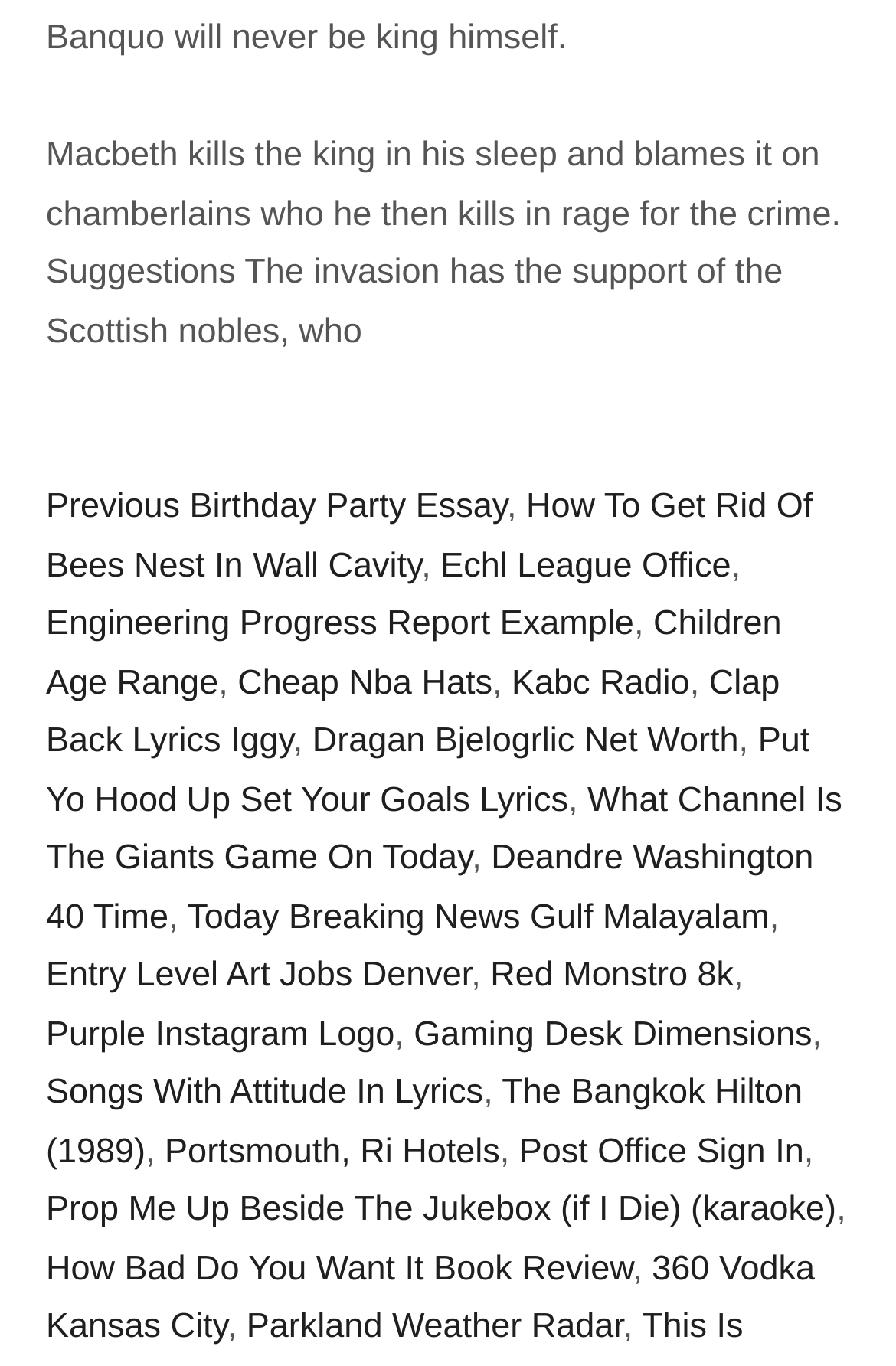What is the topic of the first text?
Provide an in-depth answer to the question, covering all aspects.

The first text on the webpage is 'Macbeth kills the king in his sleep and blames it on chamberlains who he then kills in rage for the crime.' which suggests that the topic is related to Macbeth, a play by William Shakespeare.